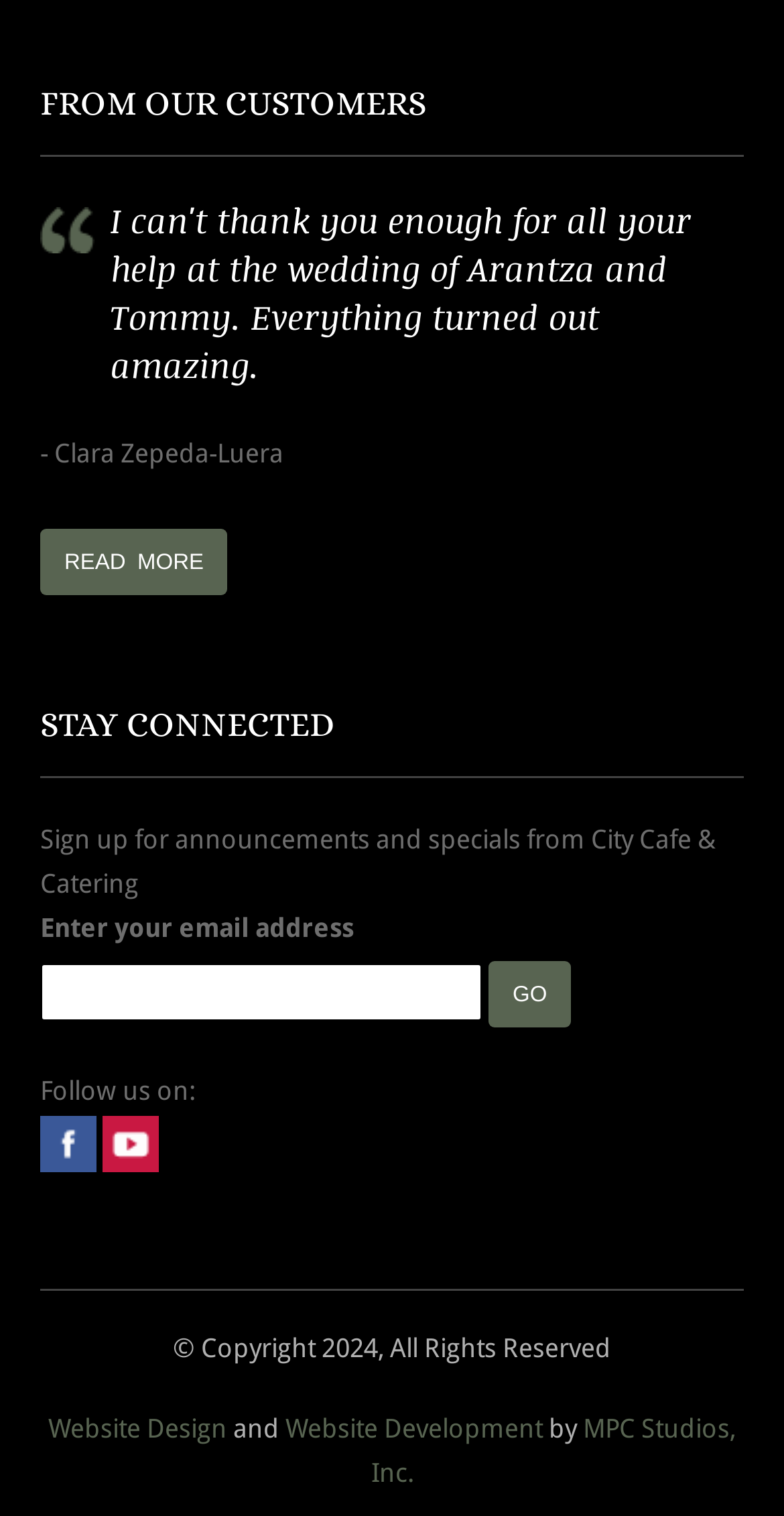How many social media platforms are linked?
Answer the question with detailed information derived from the image.

There are two link elements with images, one with the text 'facebook' and another with the text 'youtube', indicating that the webpage links to two social media platforms.